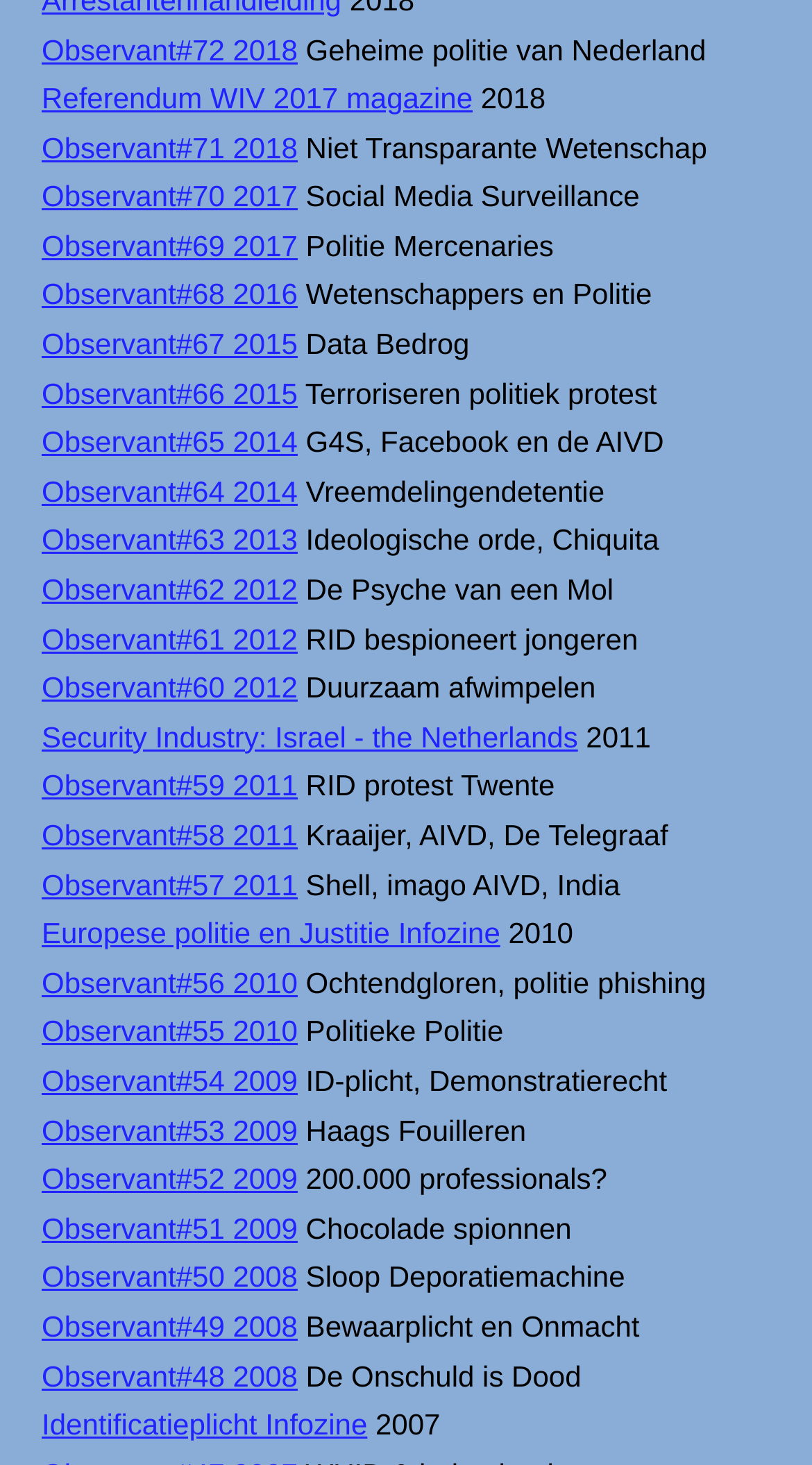Please specify the bounding box coordinates for the clickable region that will help you carry out the instruction: "View Referendum WIV 2017 magazine".

[0.051, 0.056, 0.582, 0.078]